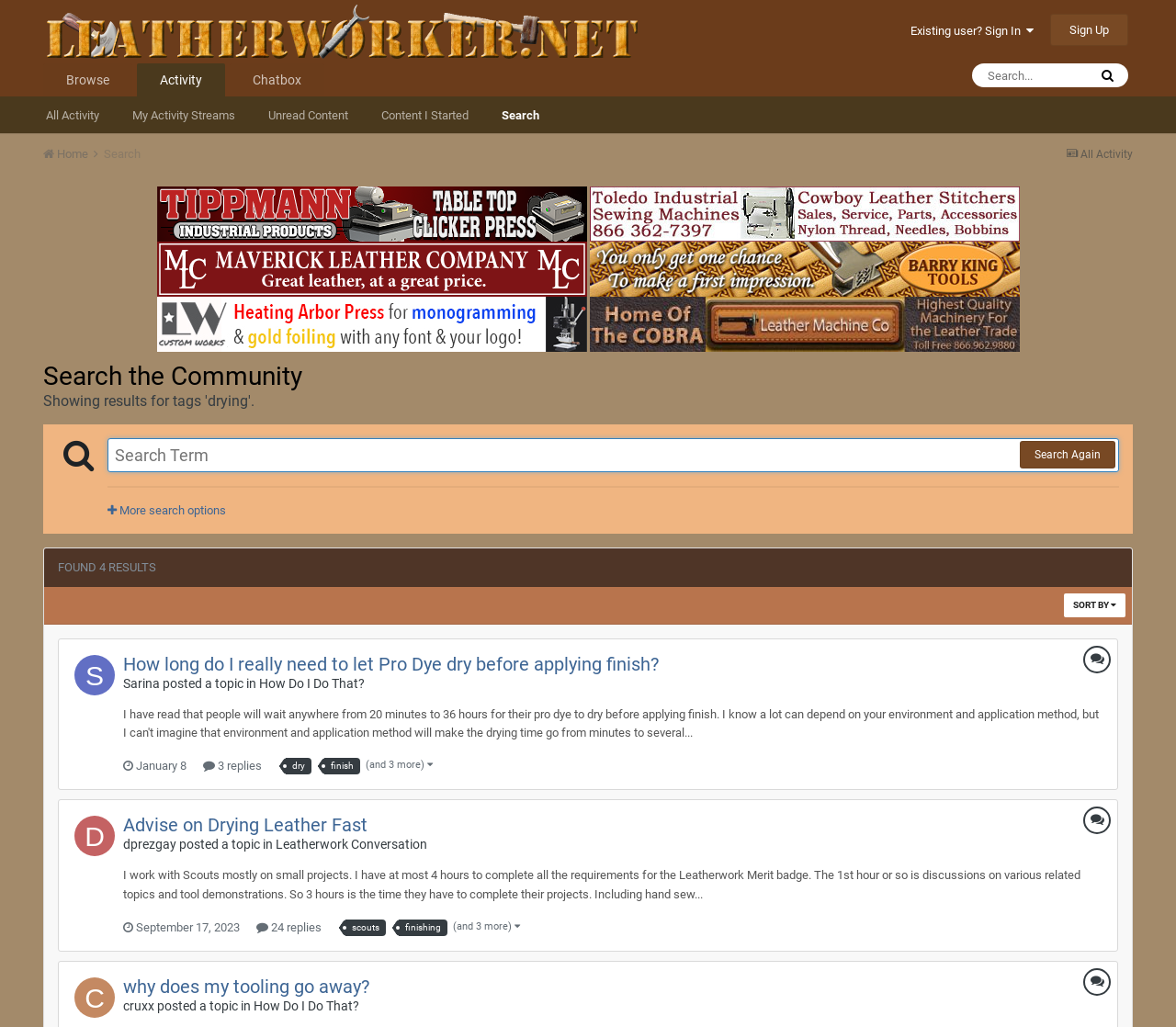Using the provided element description: "Chatbox", identify the bounding box coordinates. The coordinates should be four floats between 0 and 1 in the order [left, top, right, bottom].

[0.195, 0.062, 0.276, 0.094]